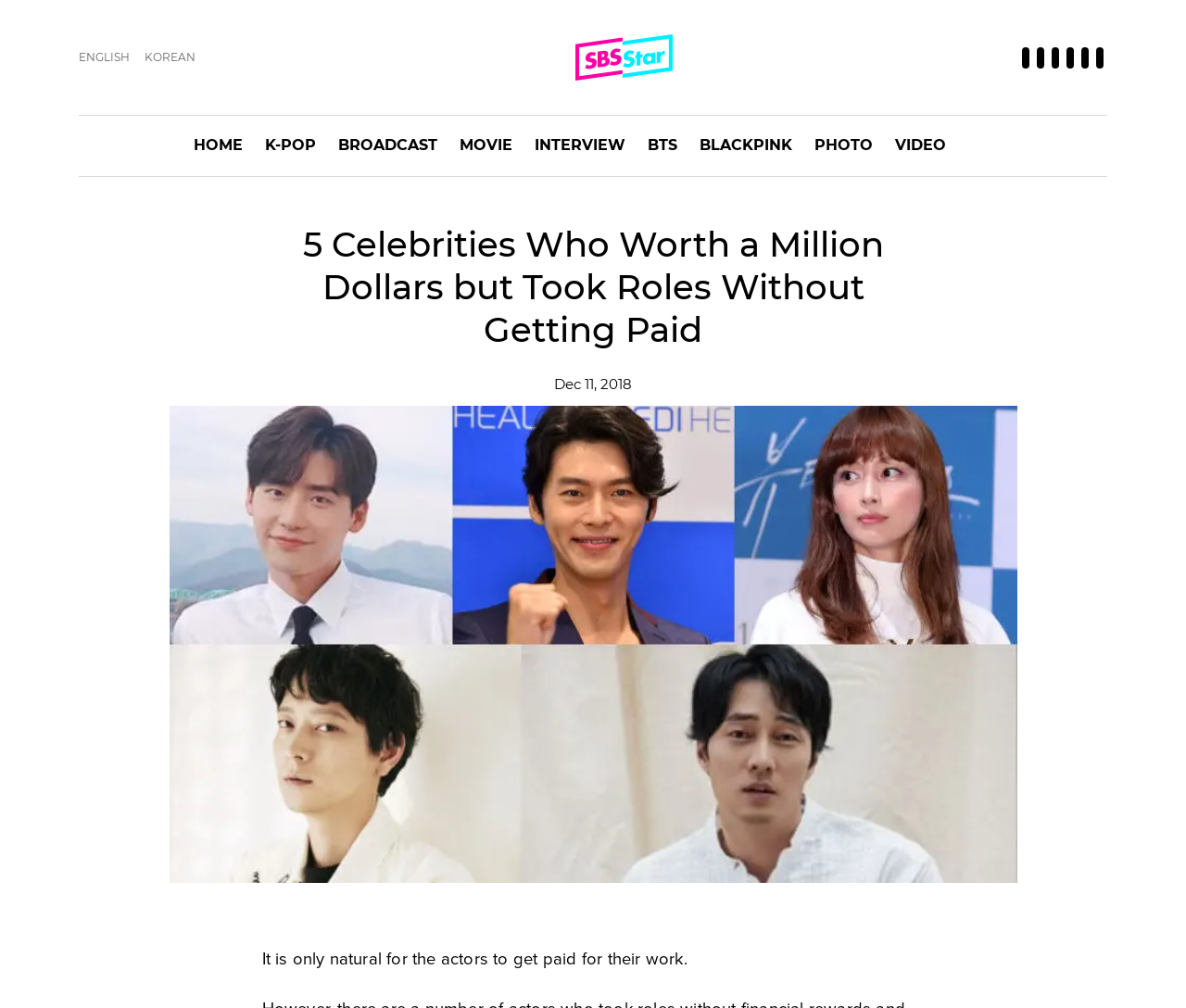Please predict the bounding box coordinates of the element's region where a click is necessary to complete the following instruction: "View the 1745 Battle Re-enactment Programme". The coordinates should be represented by four float numbers between 0 and 1, i.e., [left, top, right, bottom].

None